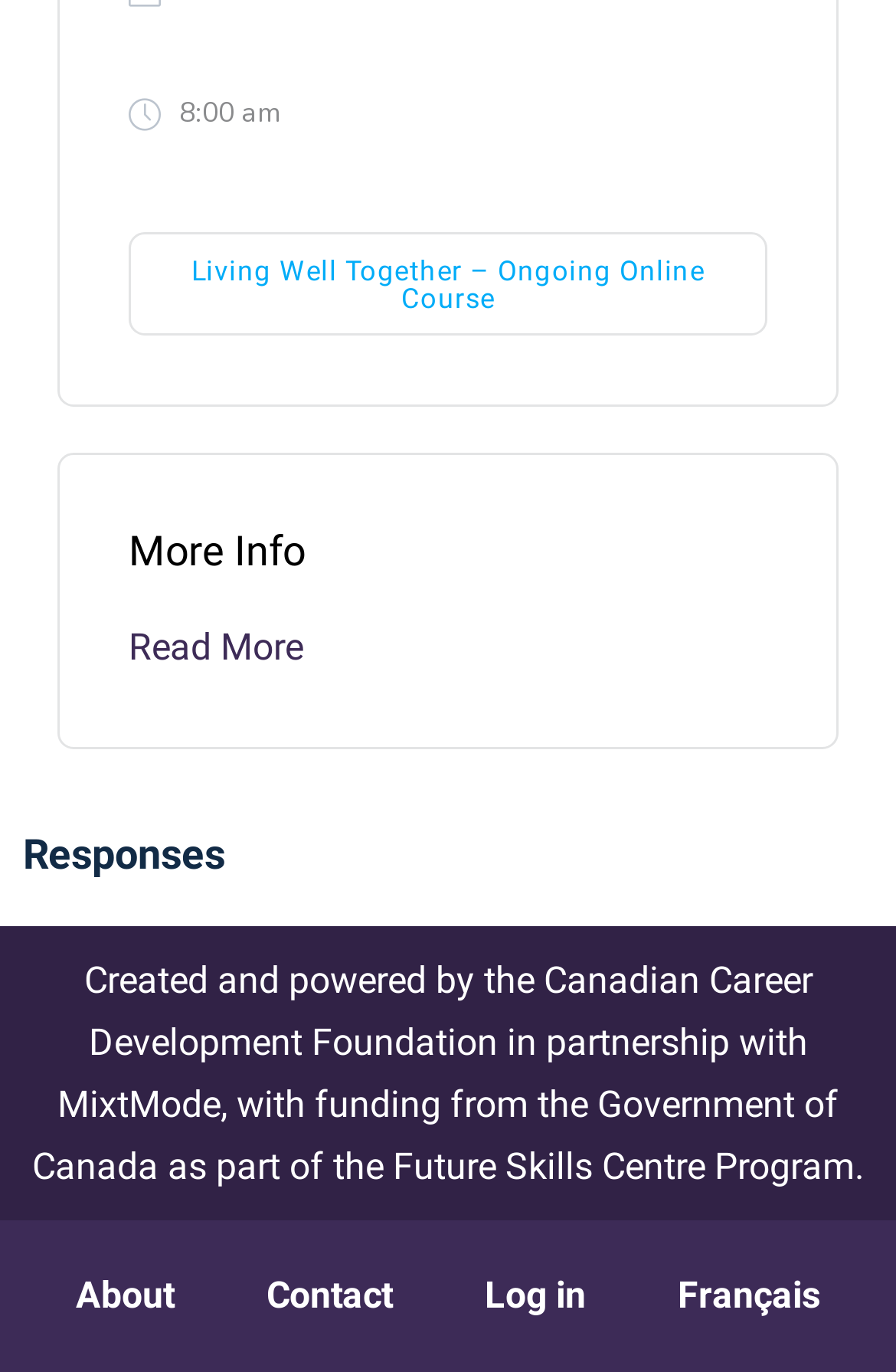What is the name of the online course?
Answer the question with a single word or phrase derived from the image.

Living Well Together